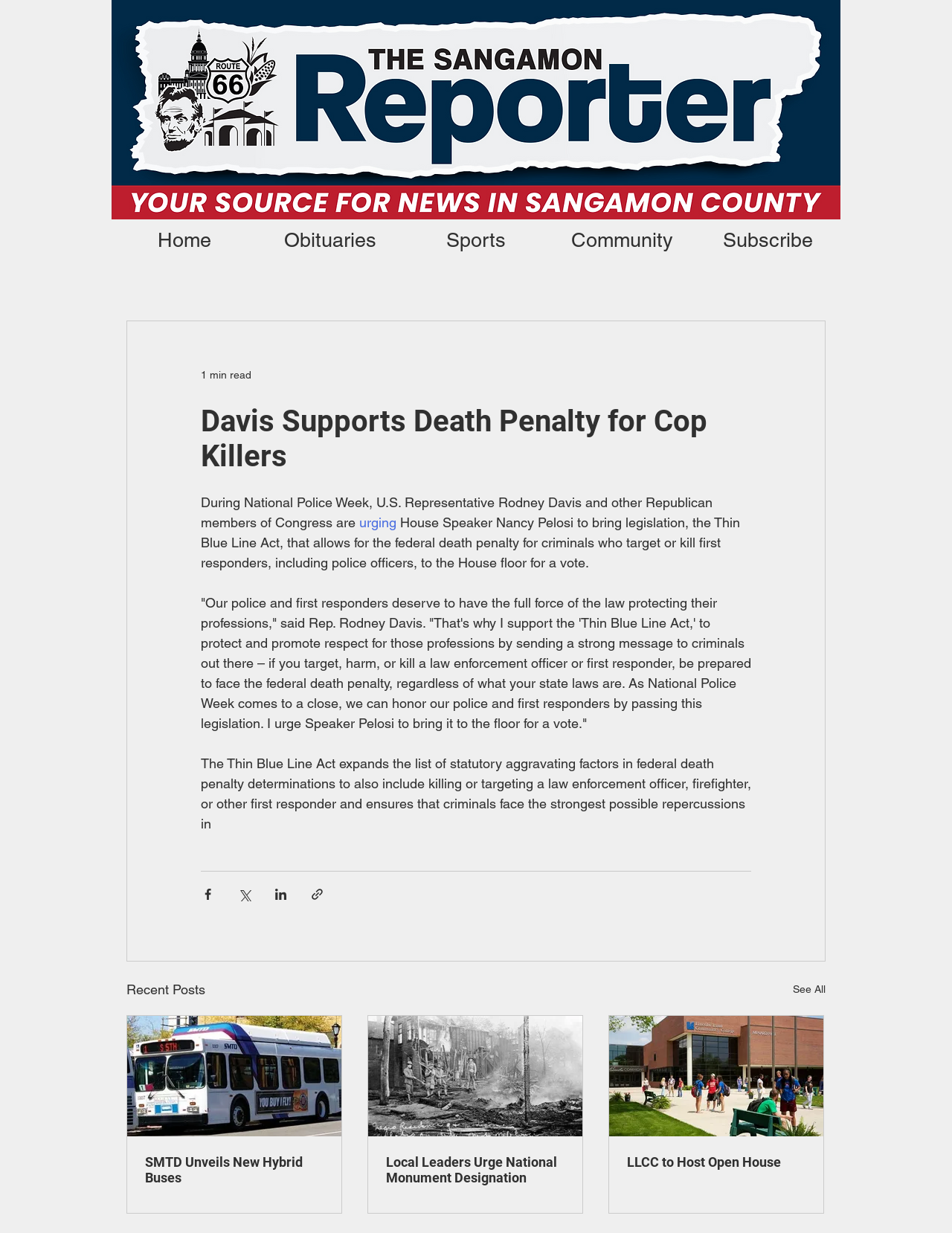Locate and generate the text content of the webpage's heading.

Davis Supports Death Penalty for Cop Killers